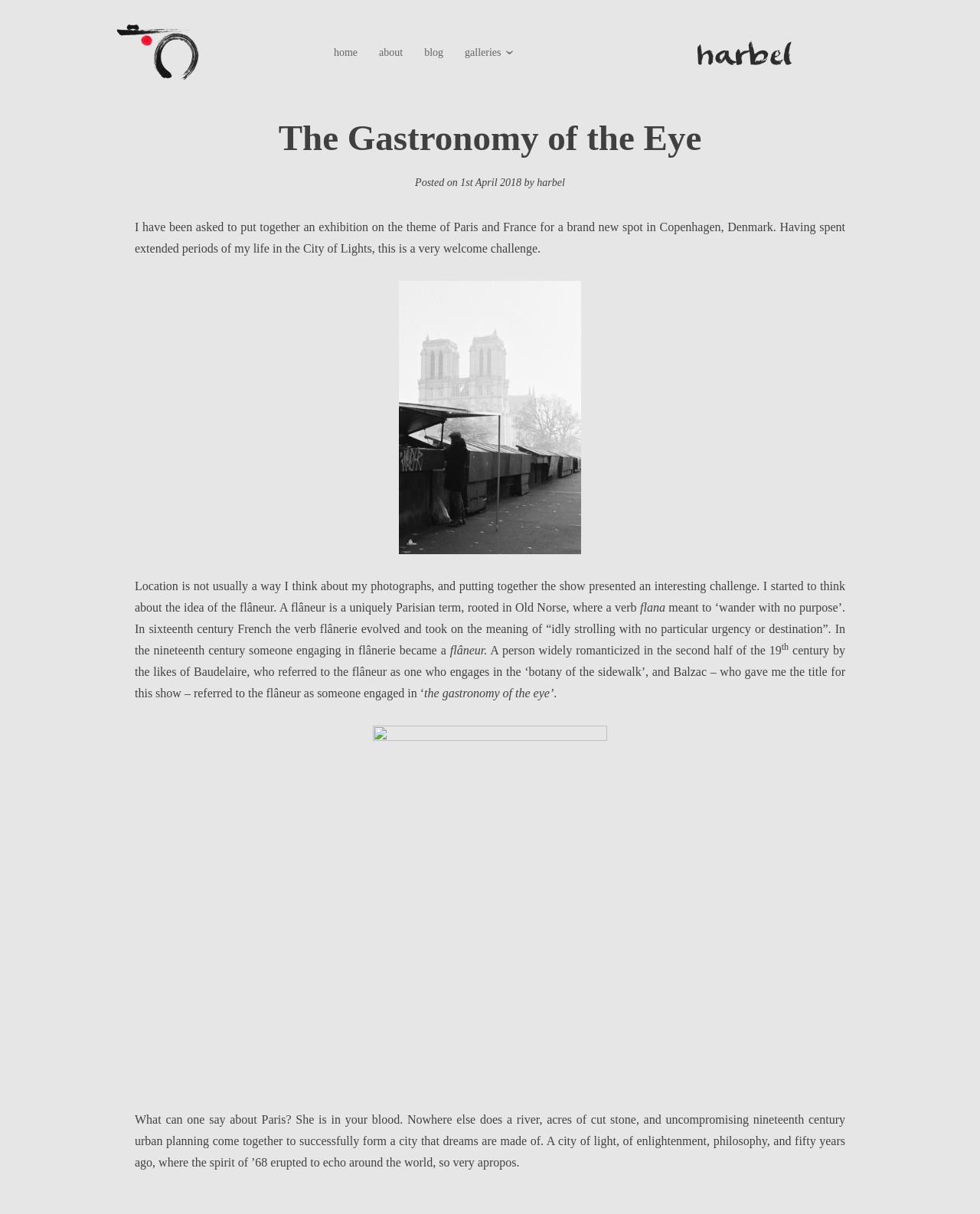Utilize the details in the image to thoroughly answer the following question: What is the theme of the exhibition?

Based on the webpage content, I found that the exhibition is about Paris and France, as mentioned in the text 'I have been asked to put together an exhibition on the theme of Paris and France...'.